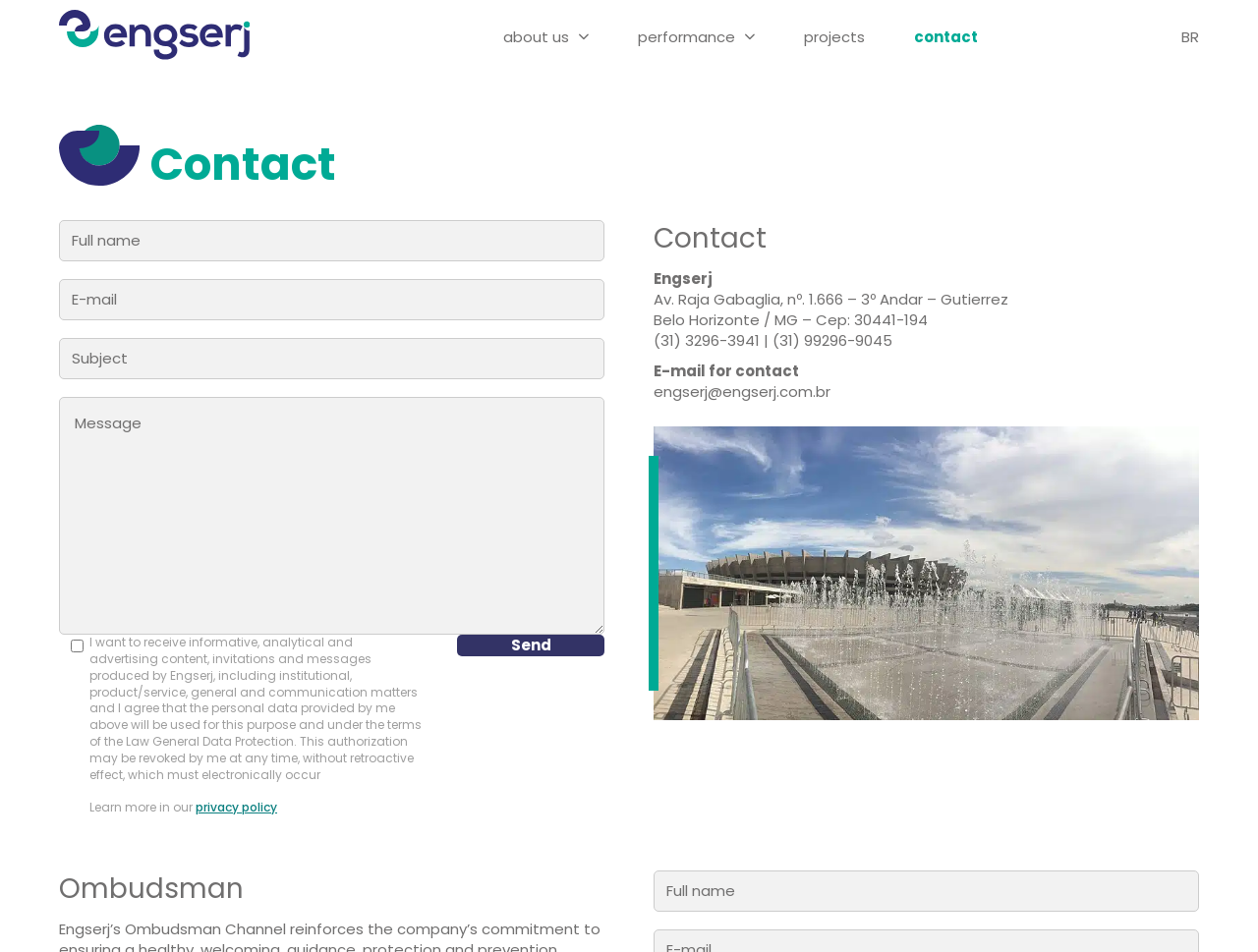Based on the element description Home, identify the bounding box coordinates for the UI element. The coordinates should be in the format (top-left x, top-left y, bottom-right x, bottom-right y) and within the 0 to 1 range.

None